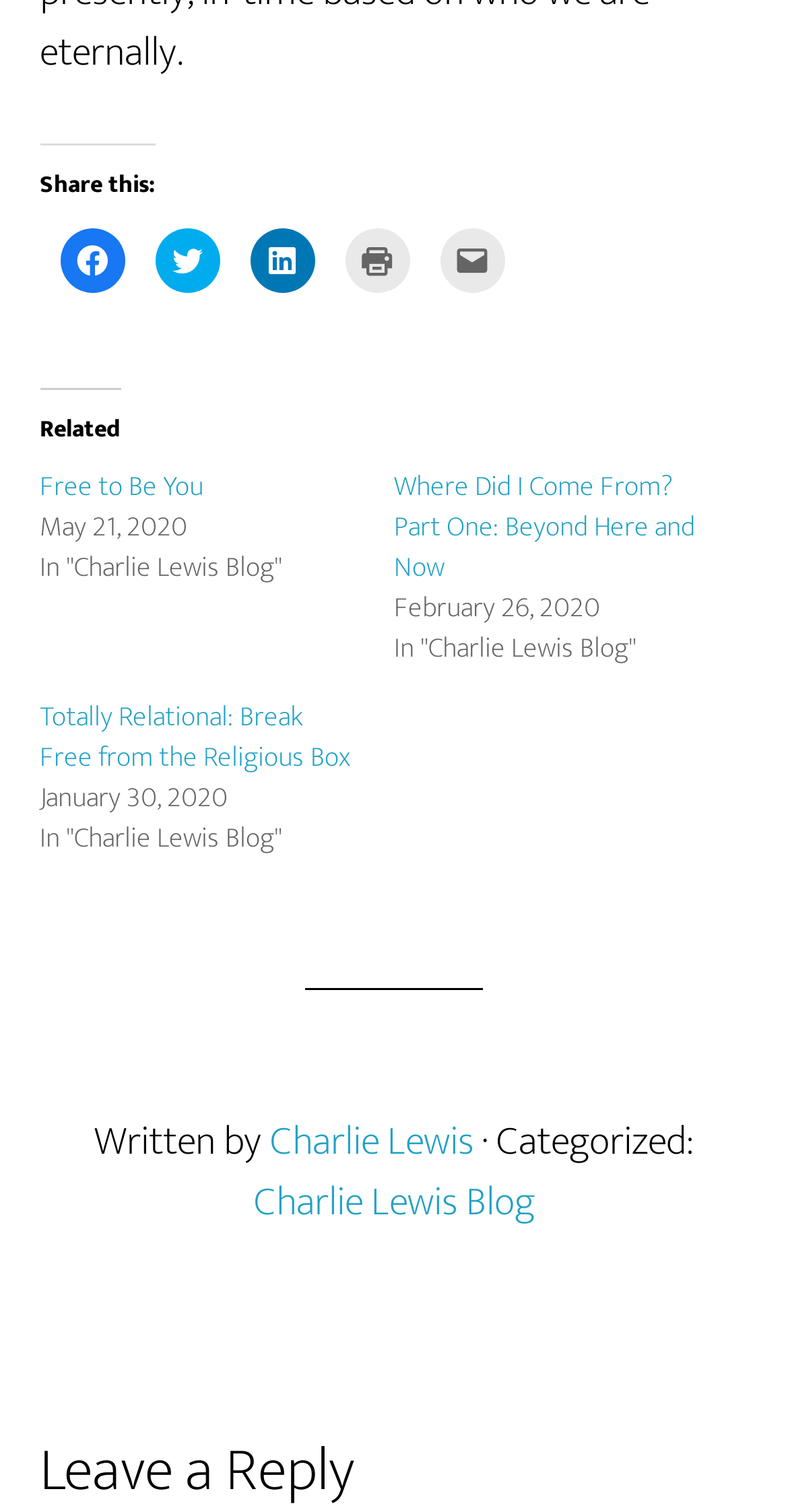What is the title of the first related article?
Using the image as a reference, give an elaborate response to the question.

The title of the first related article is 'Free to Be You', which can be found in the 'Related' section of the webpage.